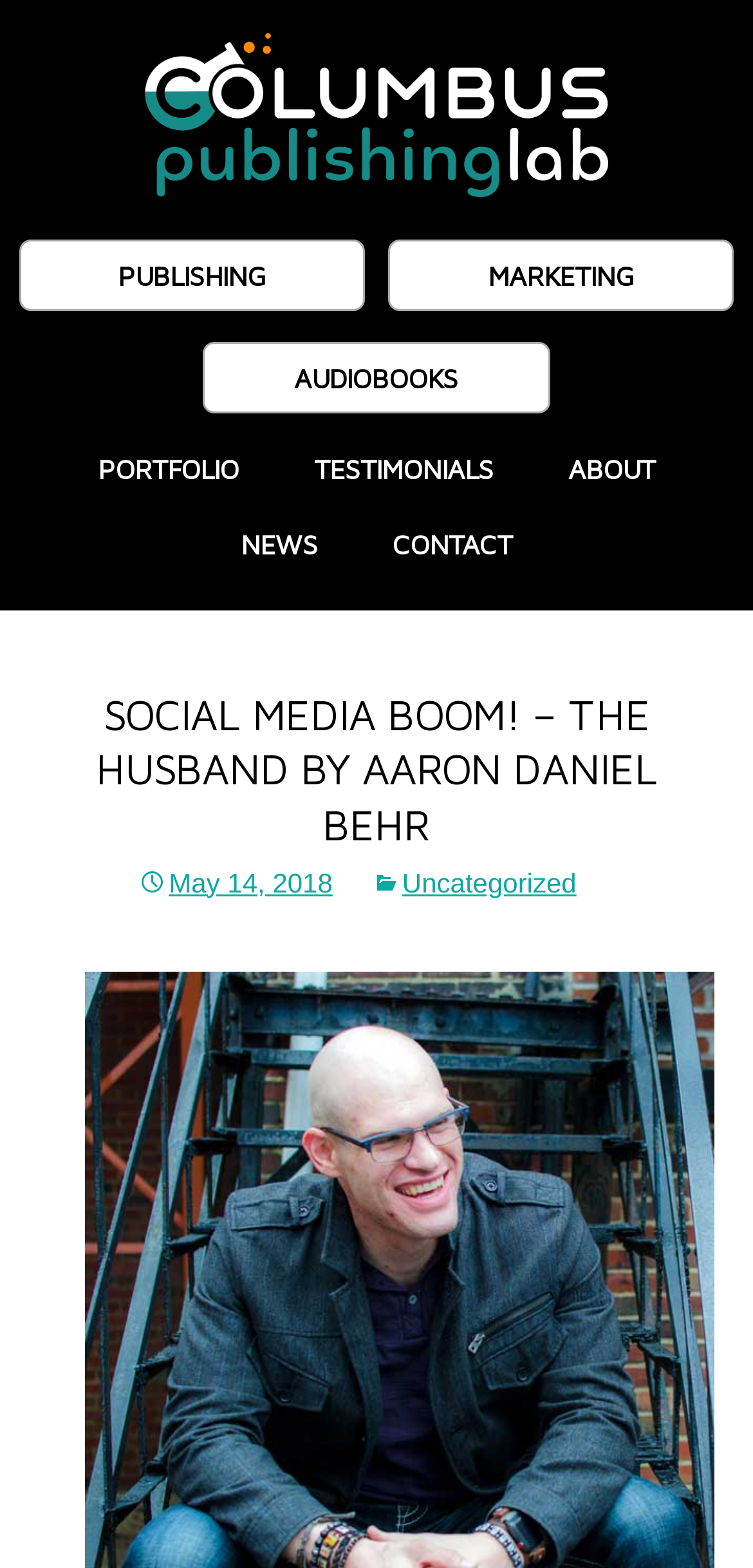Extract the main heading from the webpage content.

SOCIAL MEDIA BOOM! – THE HUSBAND BY AARON DANIEL BEHR